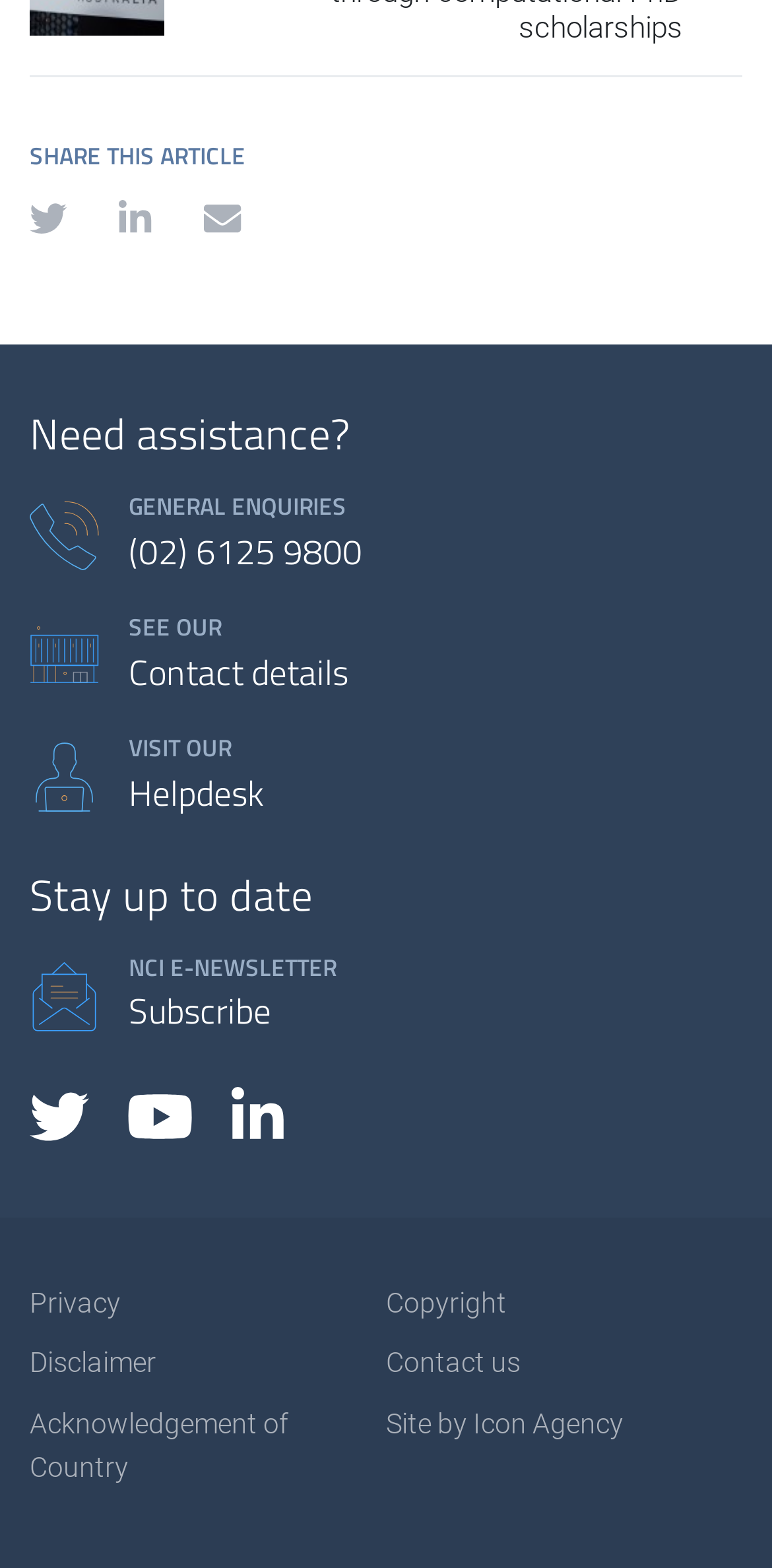Determine the bounding box coordinates of the element's region needed to click to follow the instruction: "Subscribe to NCI e-newsletter". Provide these coordinates as four float numbers between 0 and 1, formatted as [left, top, right, bottom].

[0.038, 0.607, 0.962, 0.663]